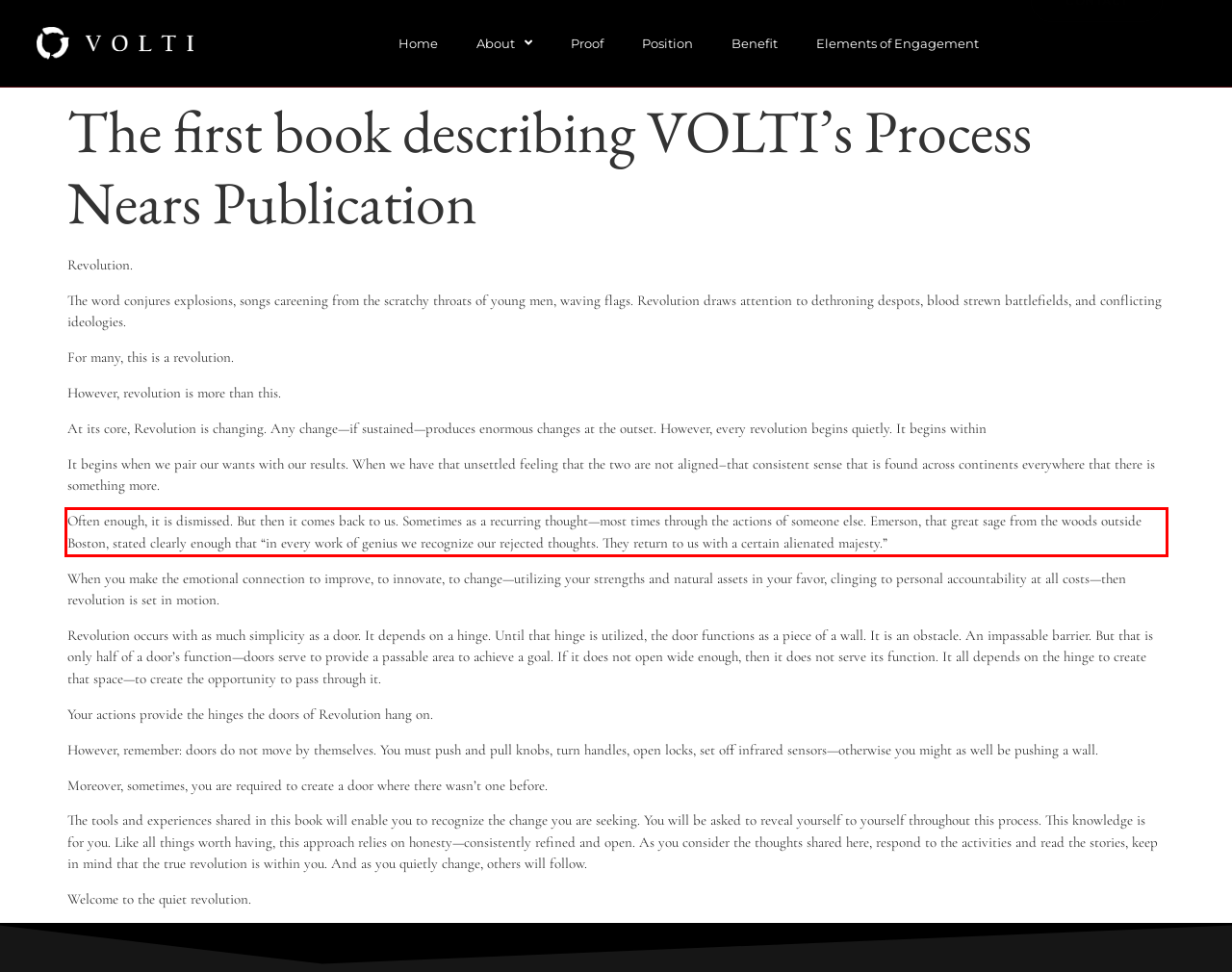Perform OCR on the text inside the red-bordered box in the provided screenshot and output the content.

Often enough, it is dismissed. But then it comes back to us. Sometimes as a recurring thought—most times through the actions of someone else. Emerson, that great sage from the woods outside Boston, stated clearly enough that “in every work of genius we recognize our rejected thoughts. They return to us with a certain alienated majesty.”